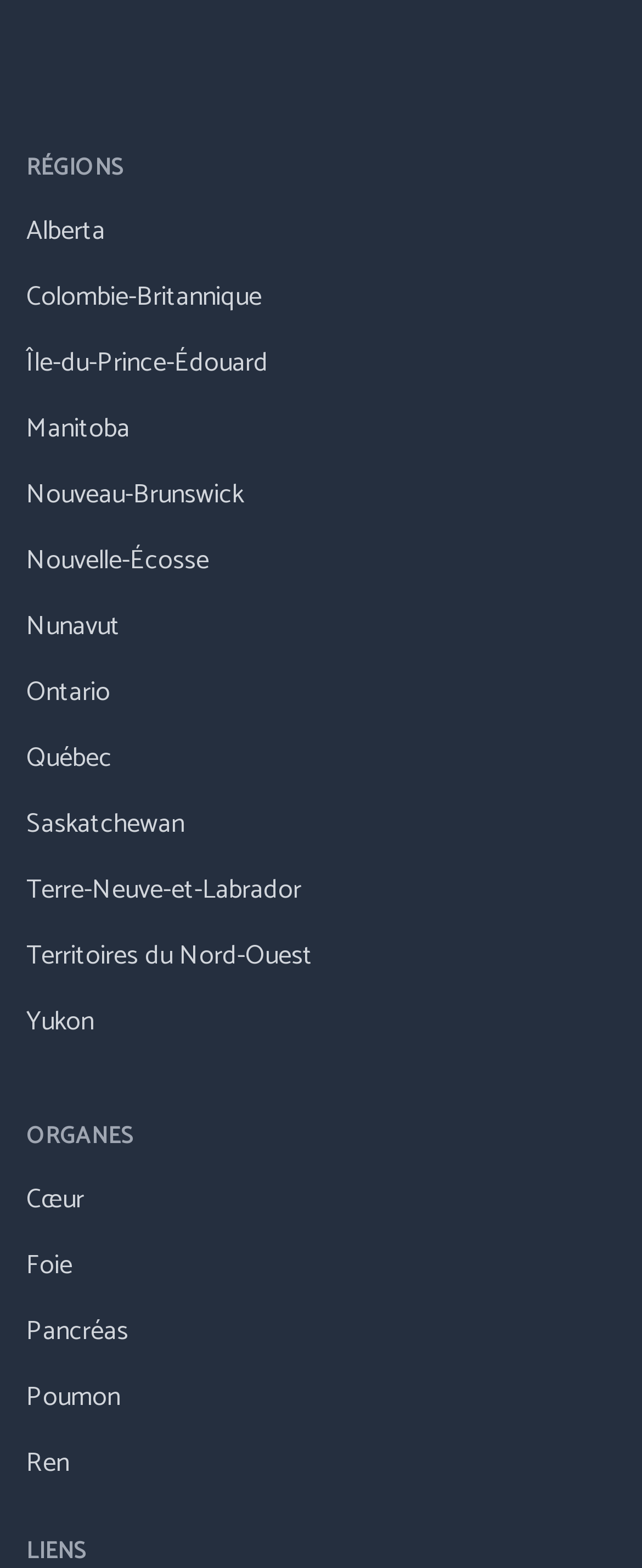Determine the bounding box coordinates of the clickable region to carry out the instruction: "select Ren".

[0.041, 0.919, 0.108, 0.948]